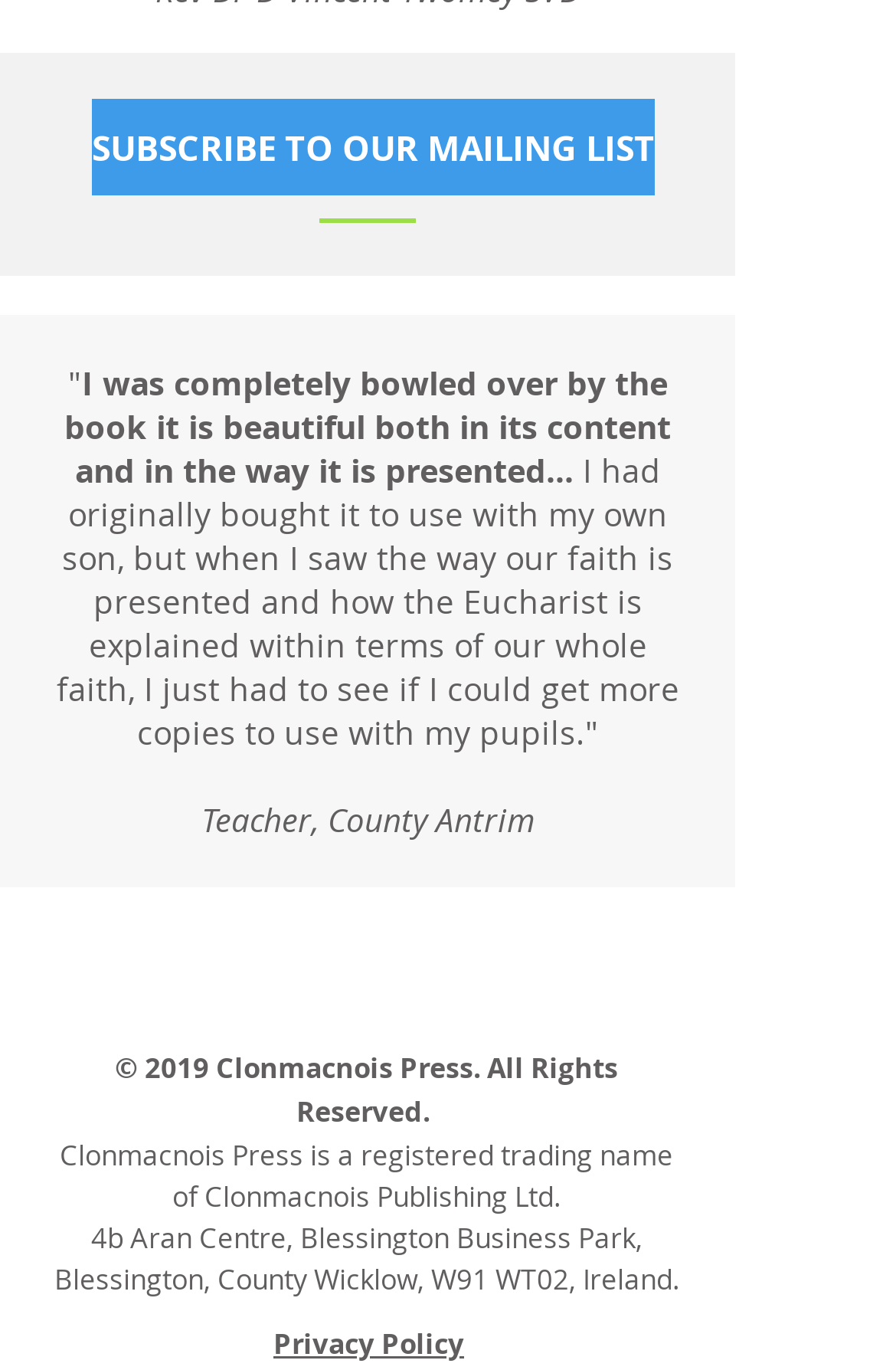Extract the bounding box coordinates of the UI element described by: "aria-label="Black Facebook Icon"". The coordinates should include four float numbers ranging from 0 to 1, e.g., [left, top, right, bottom].

[0.374, 0.693, 0.441, 0.737]